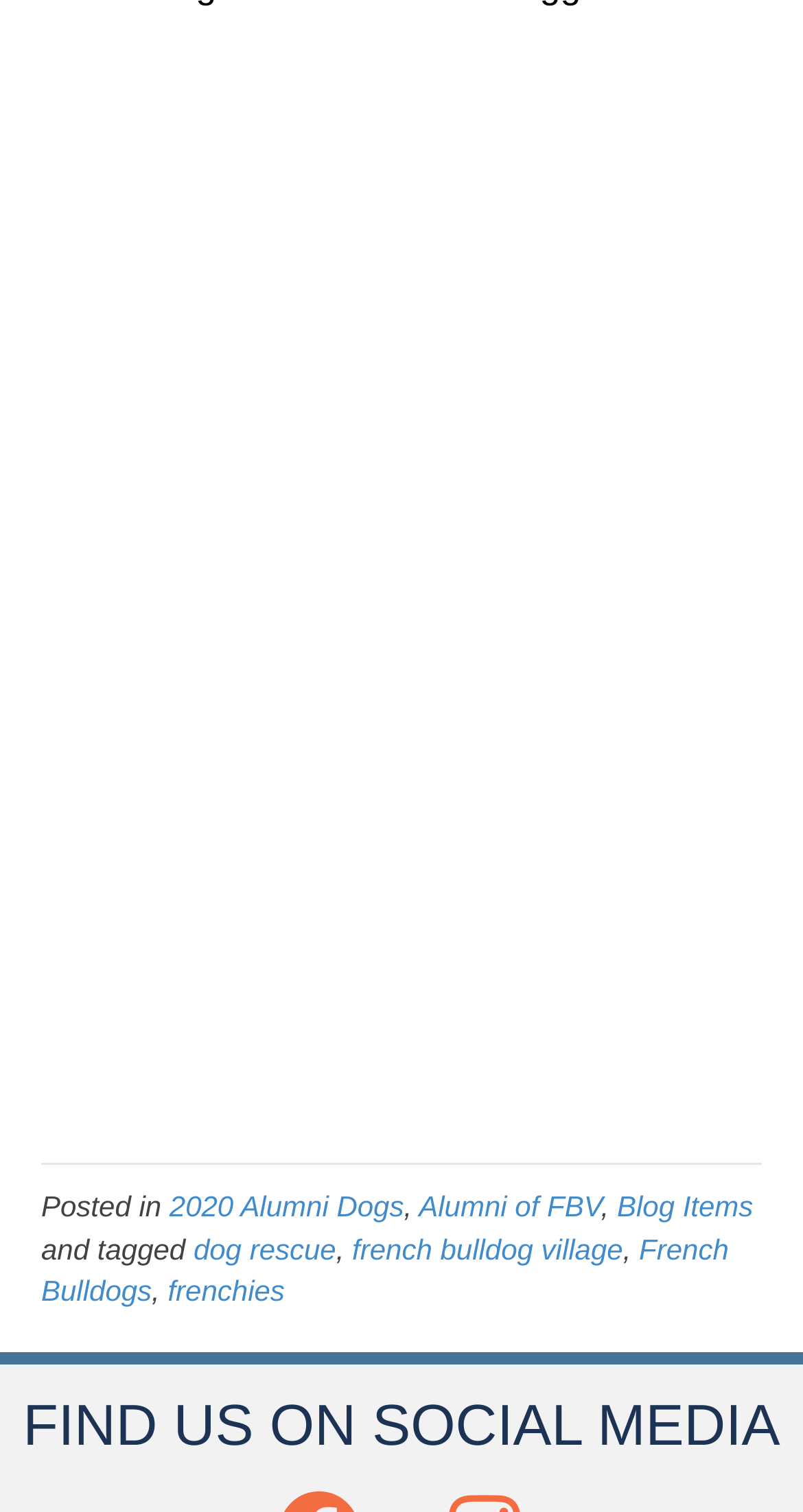Please specify the bounding box coordinates of the clickable section necessary to execute the following command: "find dog rescue".

[0.241, 0.815, 0.419, 0.837]